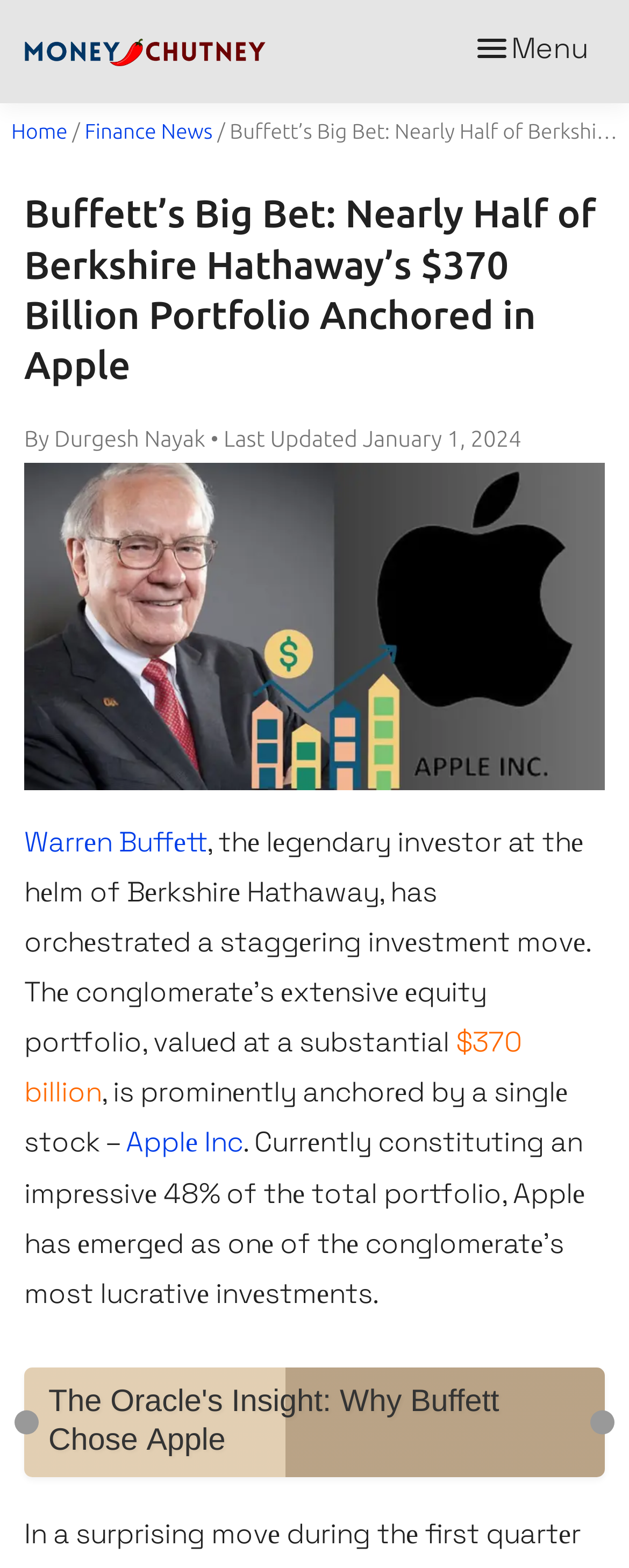From the webpage screenshot, predict the bounding box coordinates (top-left x, top-left y, bottom-right x, bottom-right y) for the UI element described here: Menu

[0.726, 0.0, 0.962, 0.066]